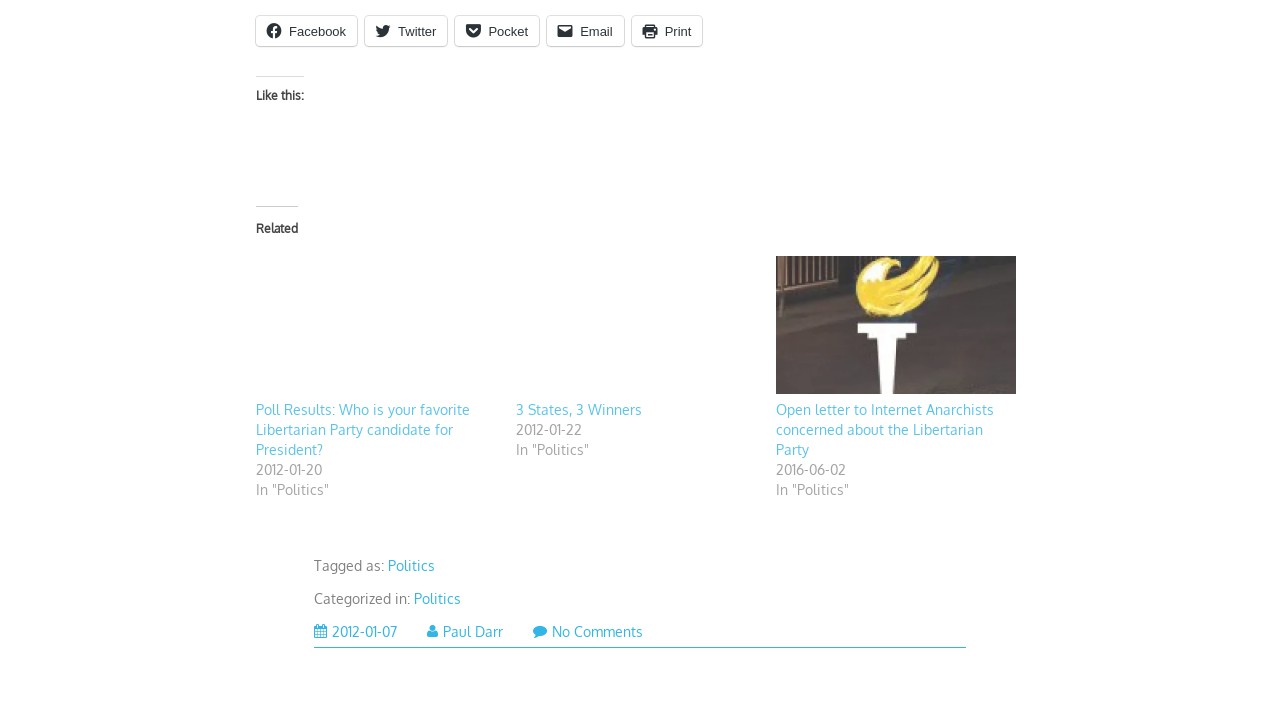Find the bounding box coordinates of the clickable element required to execute the following instruction: "Read 'Poll Results: Who is your favorite Libertarian Party candidate for President?'". Provide the coordinates as four float numbers between 0 and 1, i.e., [left, top, right, bottom].

[0.2, 0.36, 0.388, 0.553]